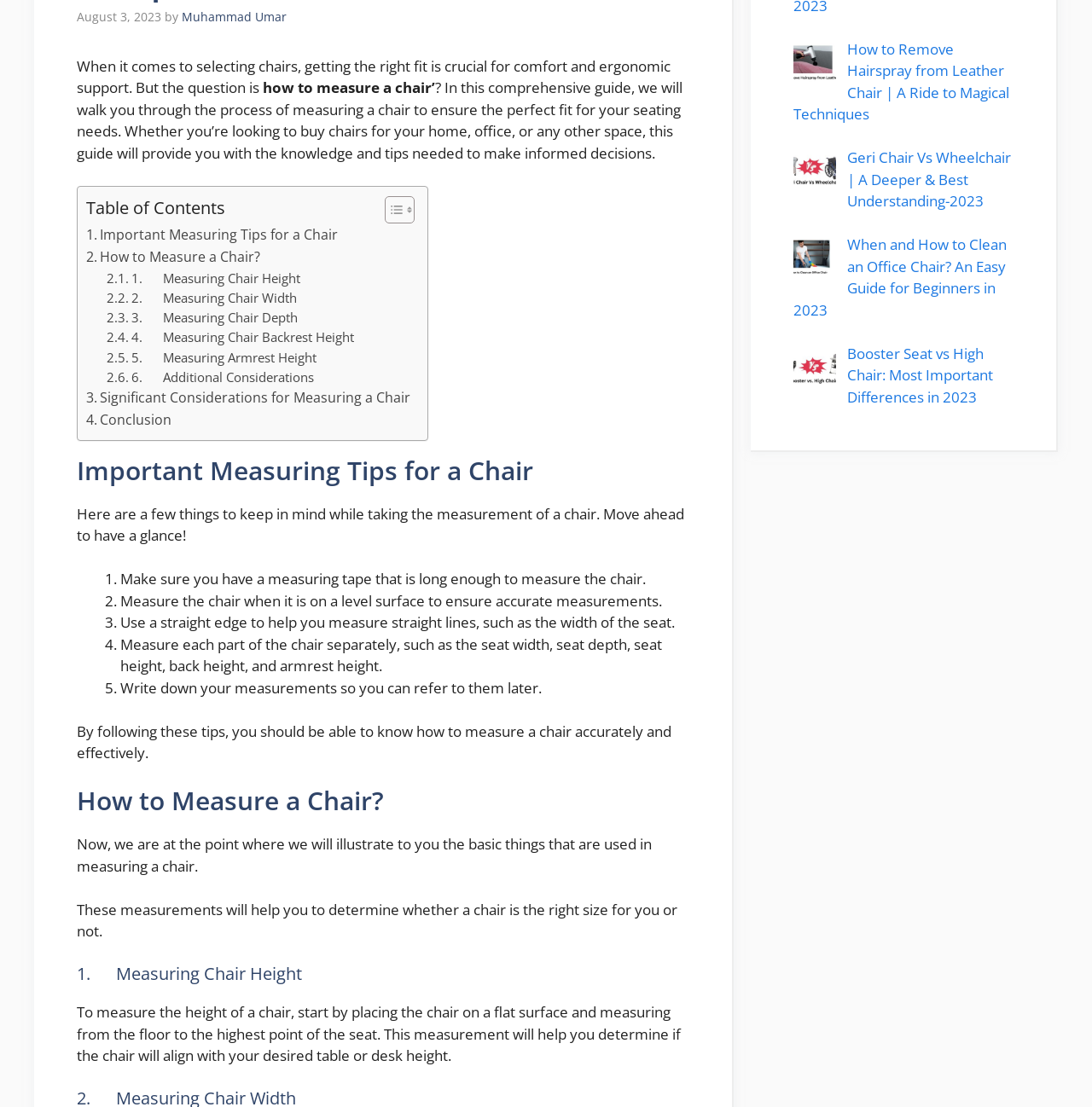Determine the bounding box for the UI element that matches this description: "Conclusion".

[0.079, 0.37, 0.157, 0.39]